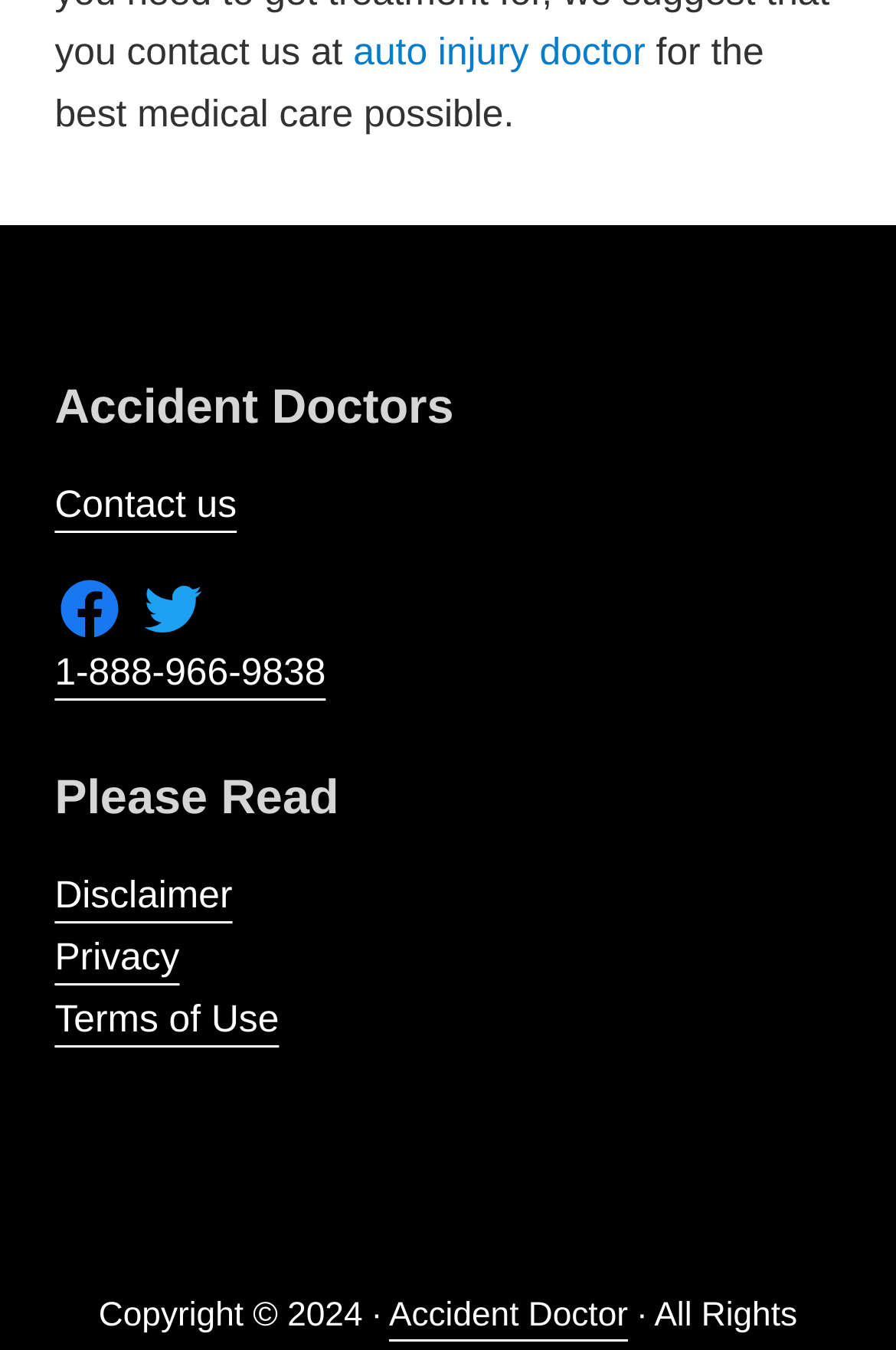Please identify the bounding box coordinates of the element's region that should be clicked to execute the following instruction: "Check out Sony's camera solutions". The bounding box coordinates must be four float numbers between 0 and 1, i.e., [left, top, right, bottom].

None